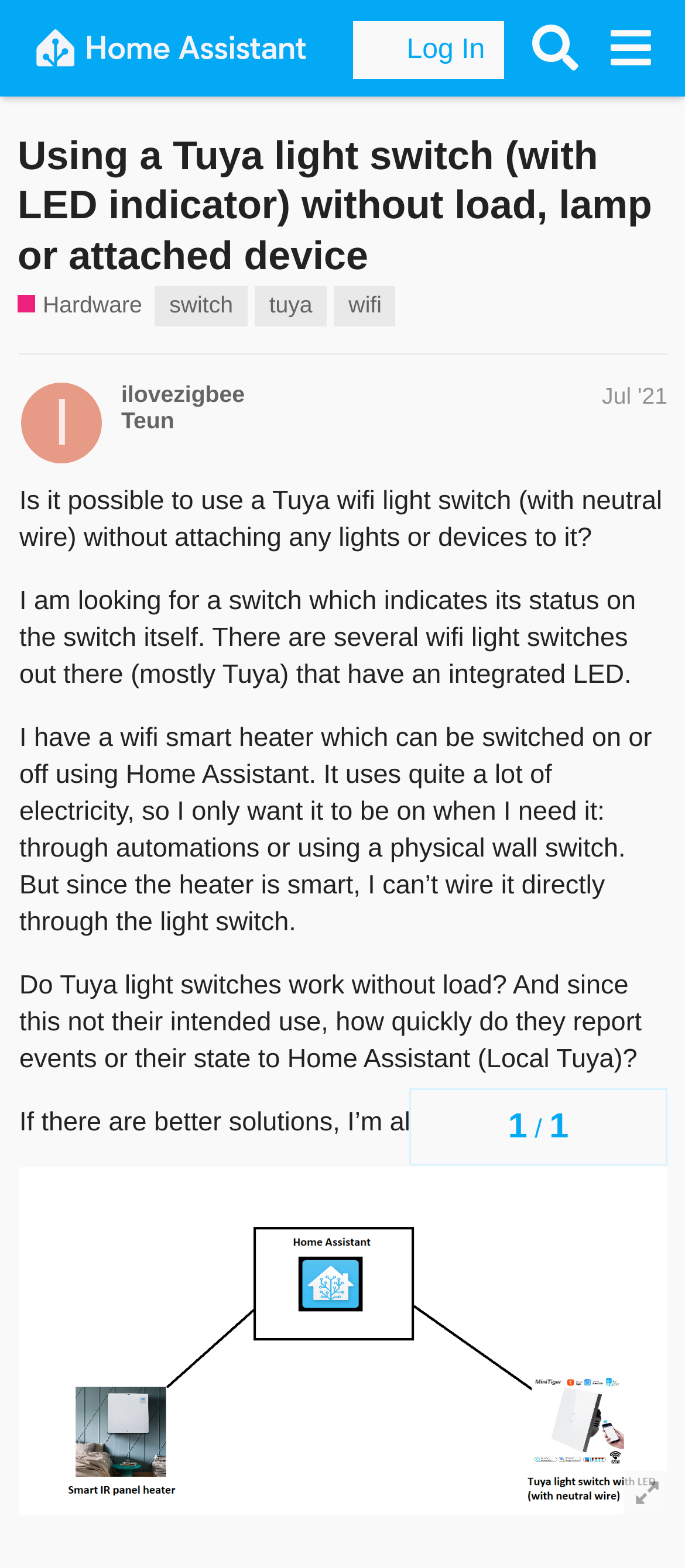Please identify the bounding box coordinates of the area that needs to be clicked to fulfill the following instruction: "Search for topics."

[0.755, 0.007, 0.865, 0.055]